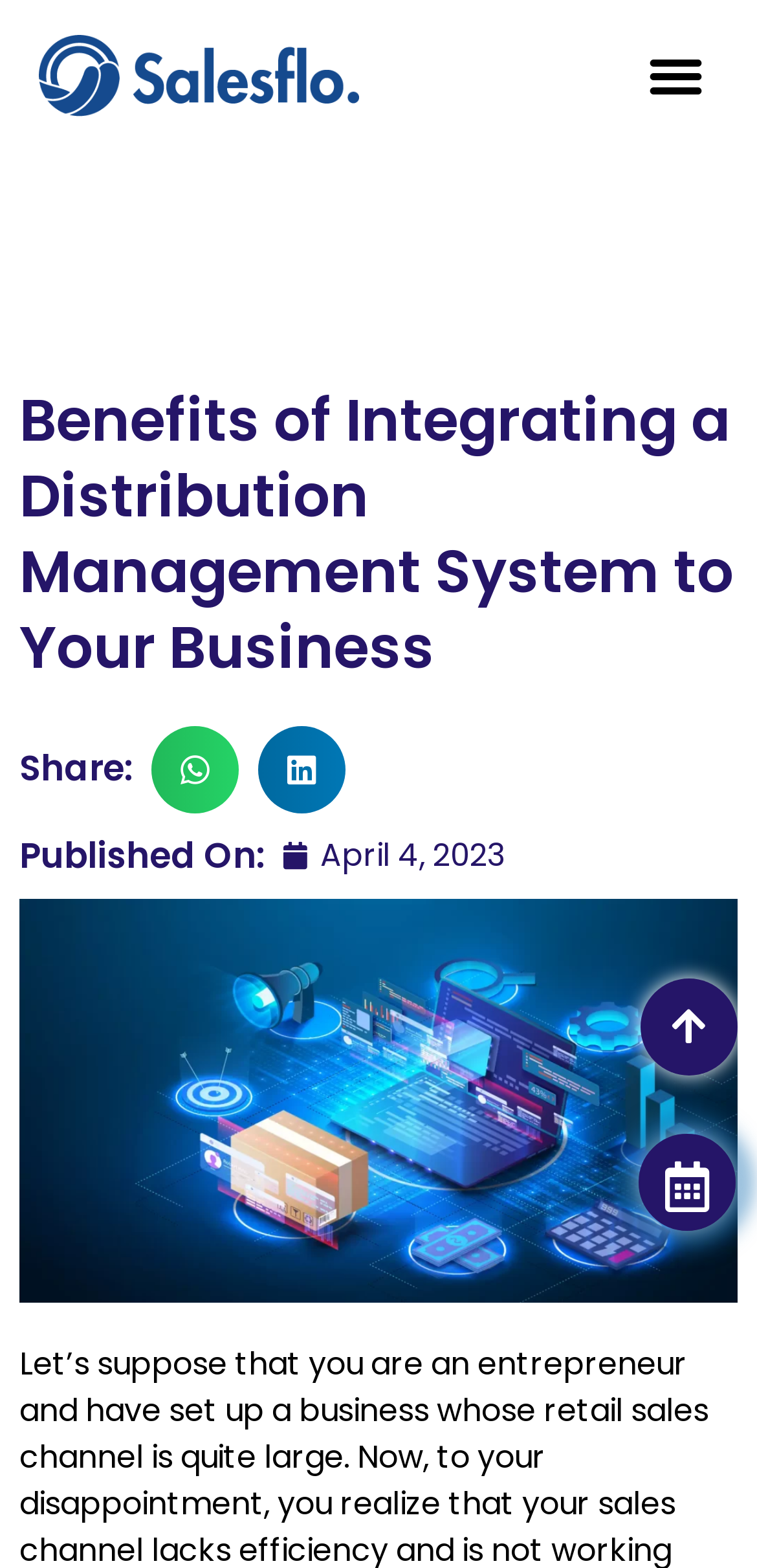Give an in-depth explanation of the webpage layout and content.

The webpage appears to be a blog post or article discussing the benefits of integrating a distribution management system into a business. At the top of the page, there is a link on the left side and a menu toggle button on the right side. Below these elements, a prominent heading reads "Benefits of Integrating a Distribution Management System to Your Business". 

Further down, there is a section with a heading "Published On:" followed by a link indicating the date "April 4, 2023". To the left of this section, there is another heading "Share:" with two generic elements below it, allowing users to share the content on WhatsApp and LinkedIn.

At the bottom of the page, there is a button and a link with an icon, possibly a social media link or a call-to-action button. Overall, the webpage has a simple layout with a clear hierarchy of headings and elements, making it easy to navigate and read.